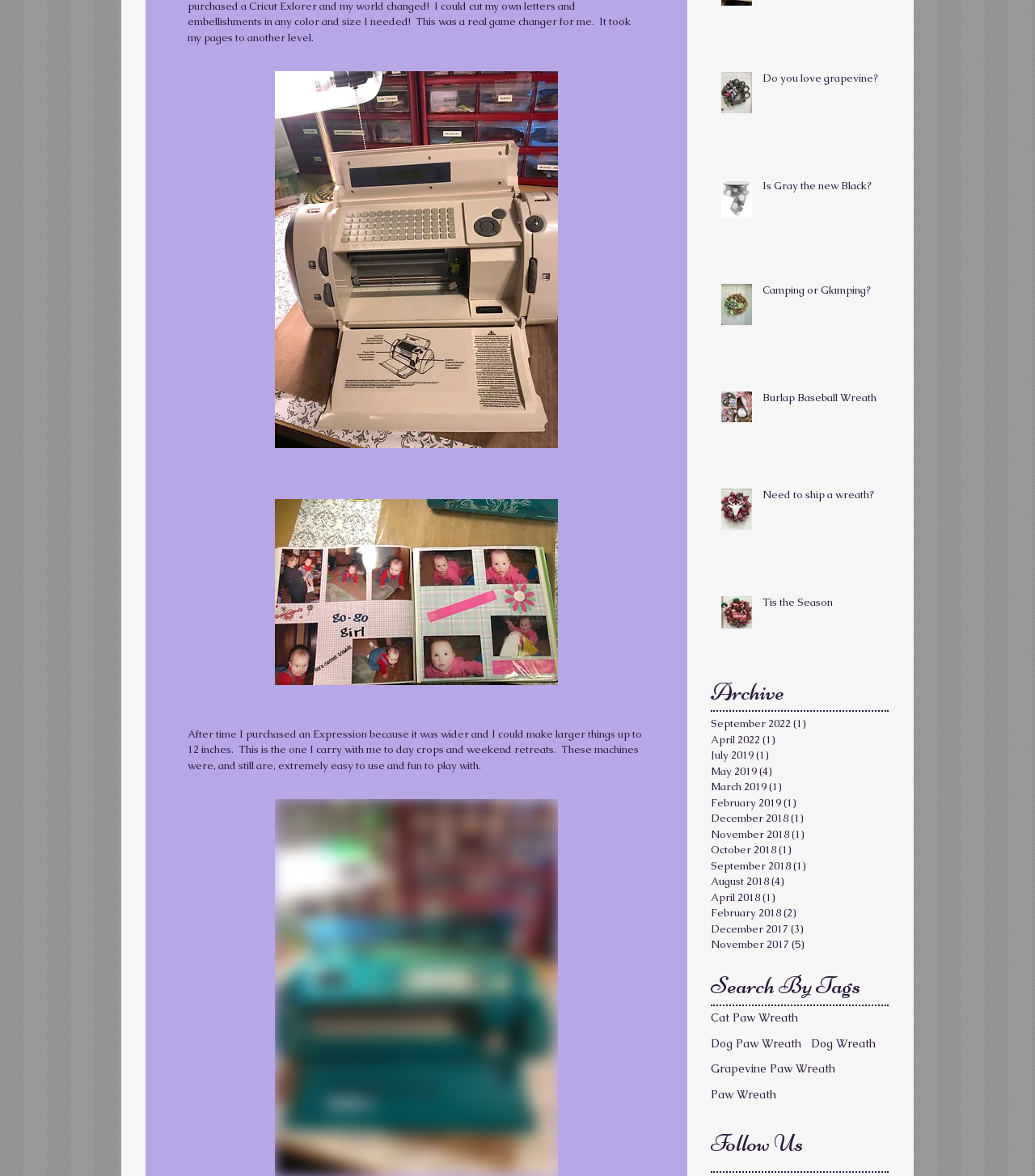Using the details from the image, please elaborate on the following question: What is the theme of the images on the webpage?

Based on the OCR text and element descriptions, the images on the webpage appear to be related to wreaths and crafts, featuring images of wreaths, craft materials, and other related items.